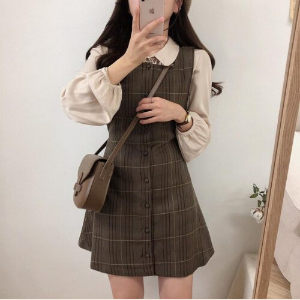Please give a short response to the question using one word or a phrase:
What is the style inspiration behind the woman's outfit?

Dark academia